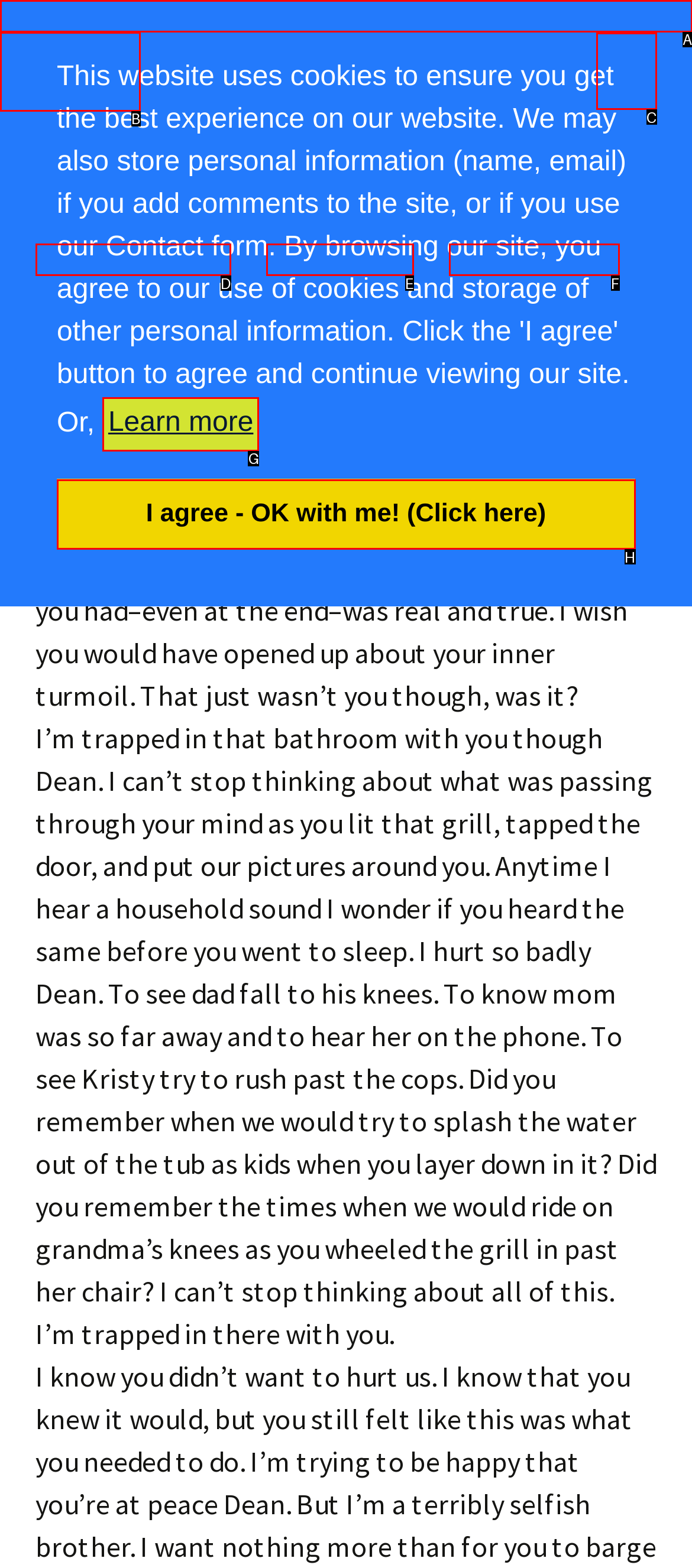Indicate which HTML element you need to click to complete the task: Search for something. Provide the letter of the selected option directly.

C